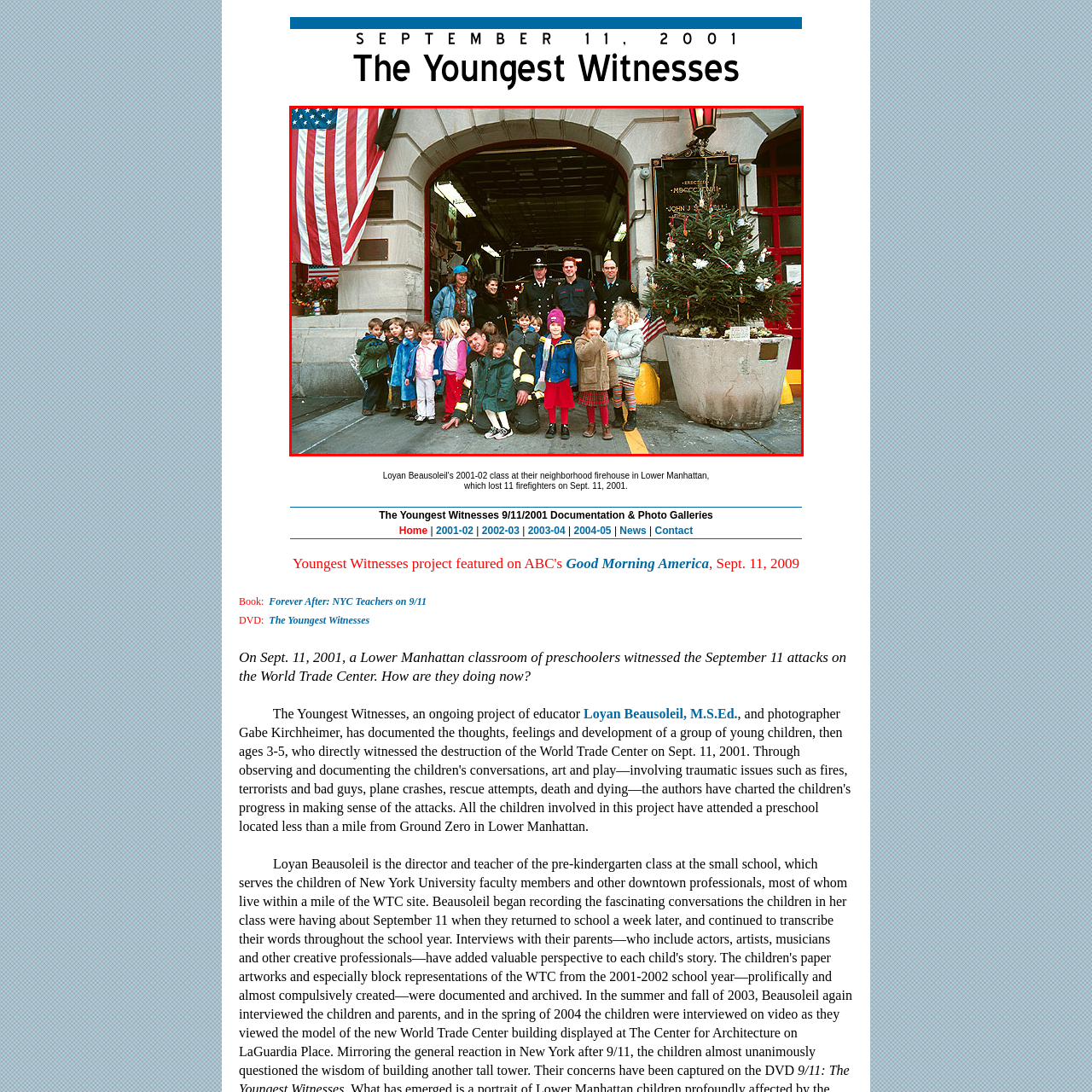Examine the section enclosed by the red box and give a brief answer to the question: What is the significance of the American flag?

It represents the country